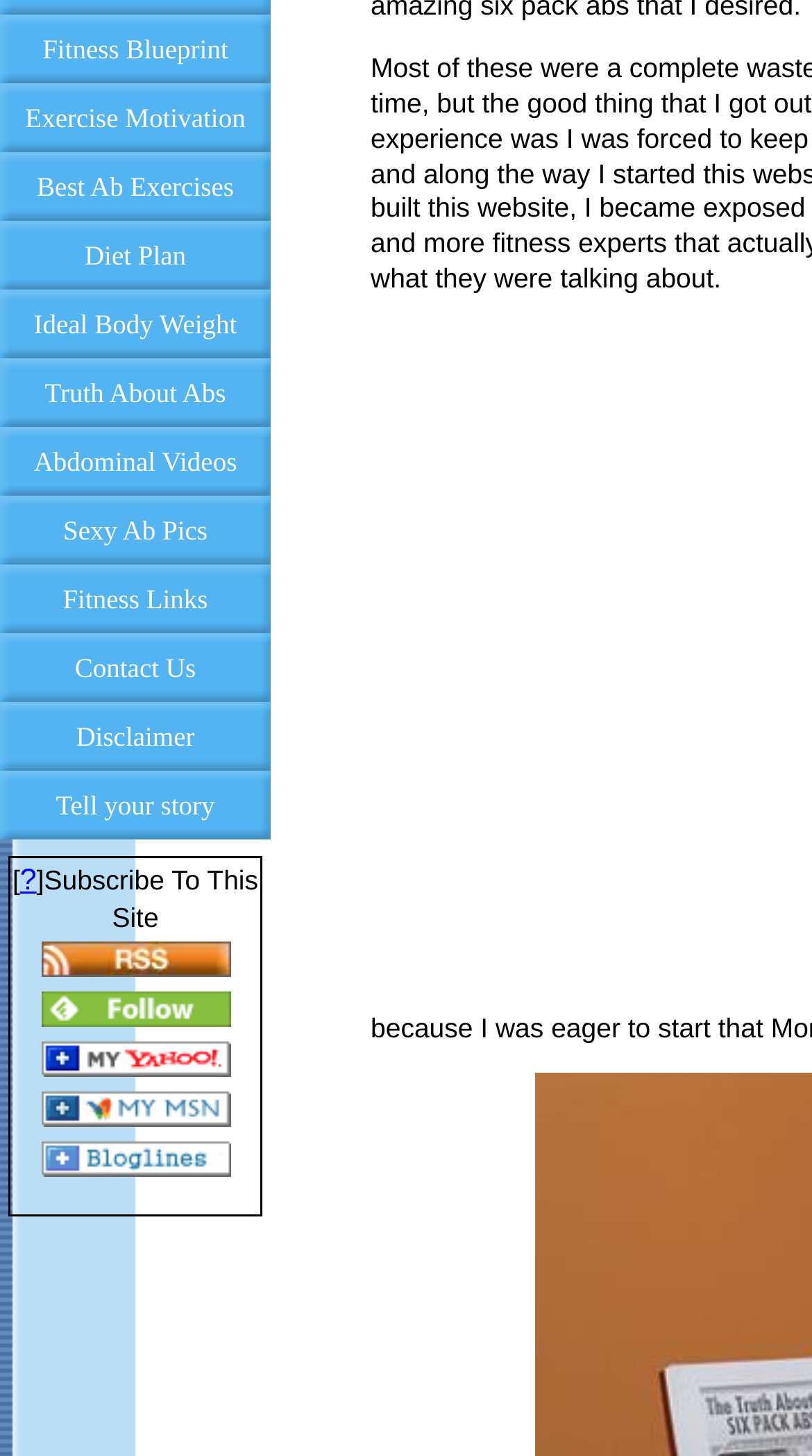Based on the element description "Ideal Body Weight", predict the bounding box coordinates of the UI element.

[0.0, 0.199, 0.333, 0.246]